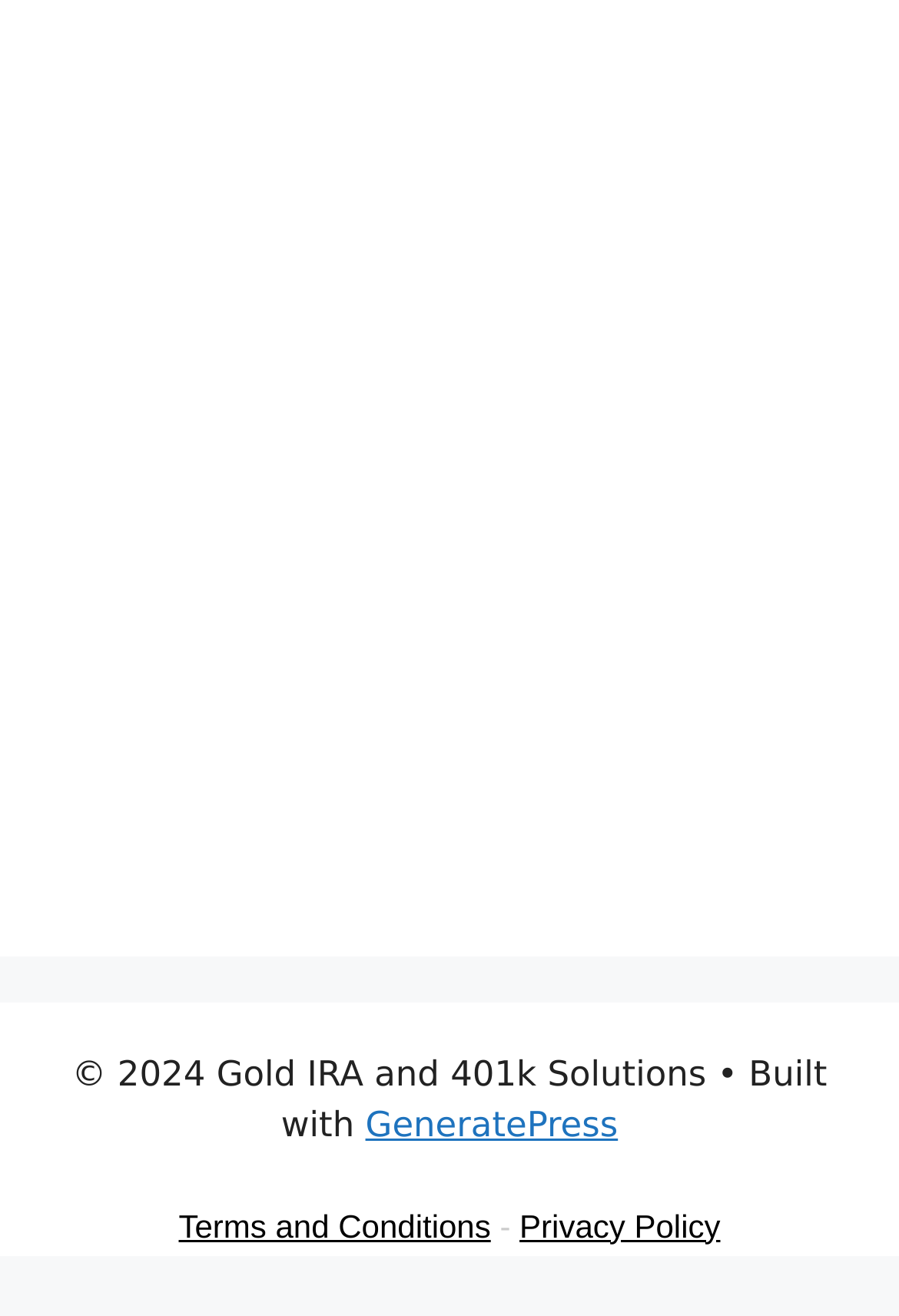What is the copyright year?
Give a single word or phrase answer based on the content of the image.

2024